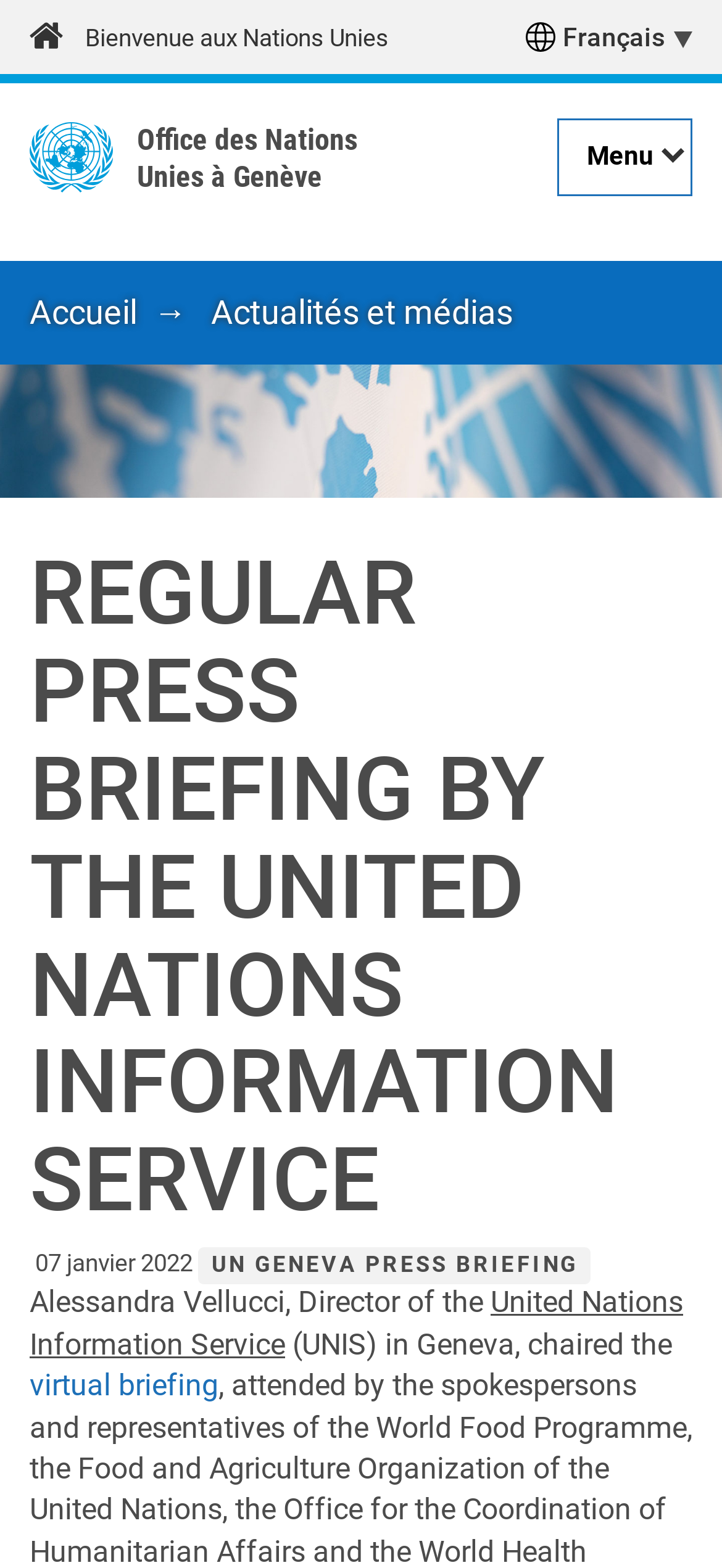What organization is hosting the press briefing?
Please describe in detail the information shown in the image to answer the question.

I read the text 'United Nations Information Service (UNIS) in Geneva...' on the webpage, which indicates that the United Nations is hosting the press briefing.